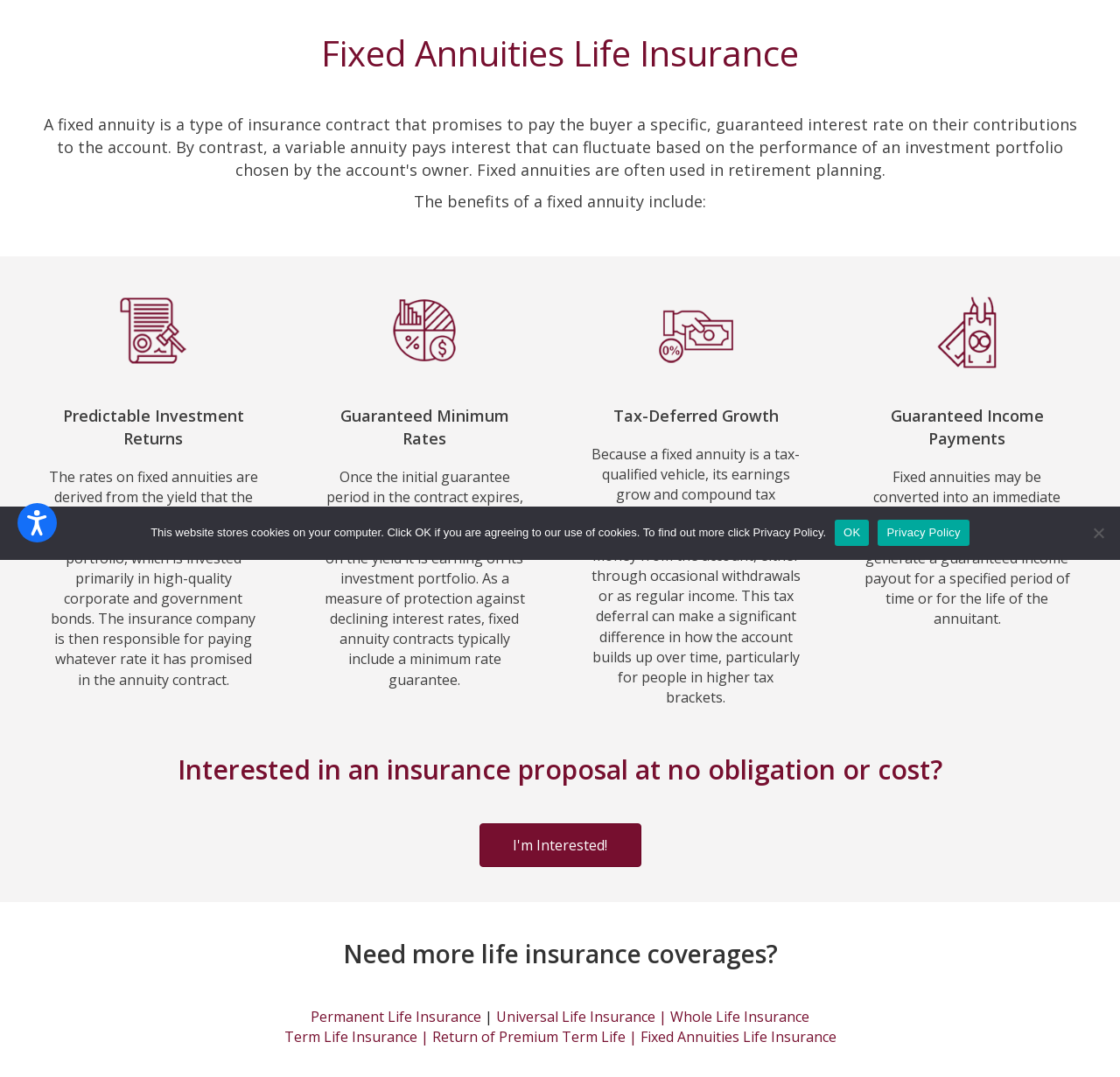Given the element description, predict the bounding box coordinates in the format (top-left x, top-left y, bottom-right x, bottom-right y), using floating point numbers between 0 and 1: Universal Life Insurance

[0.443, 0.935, 0.585, 0.953]